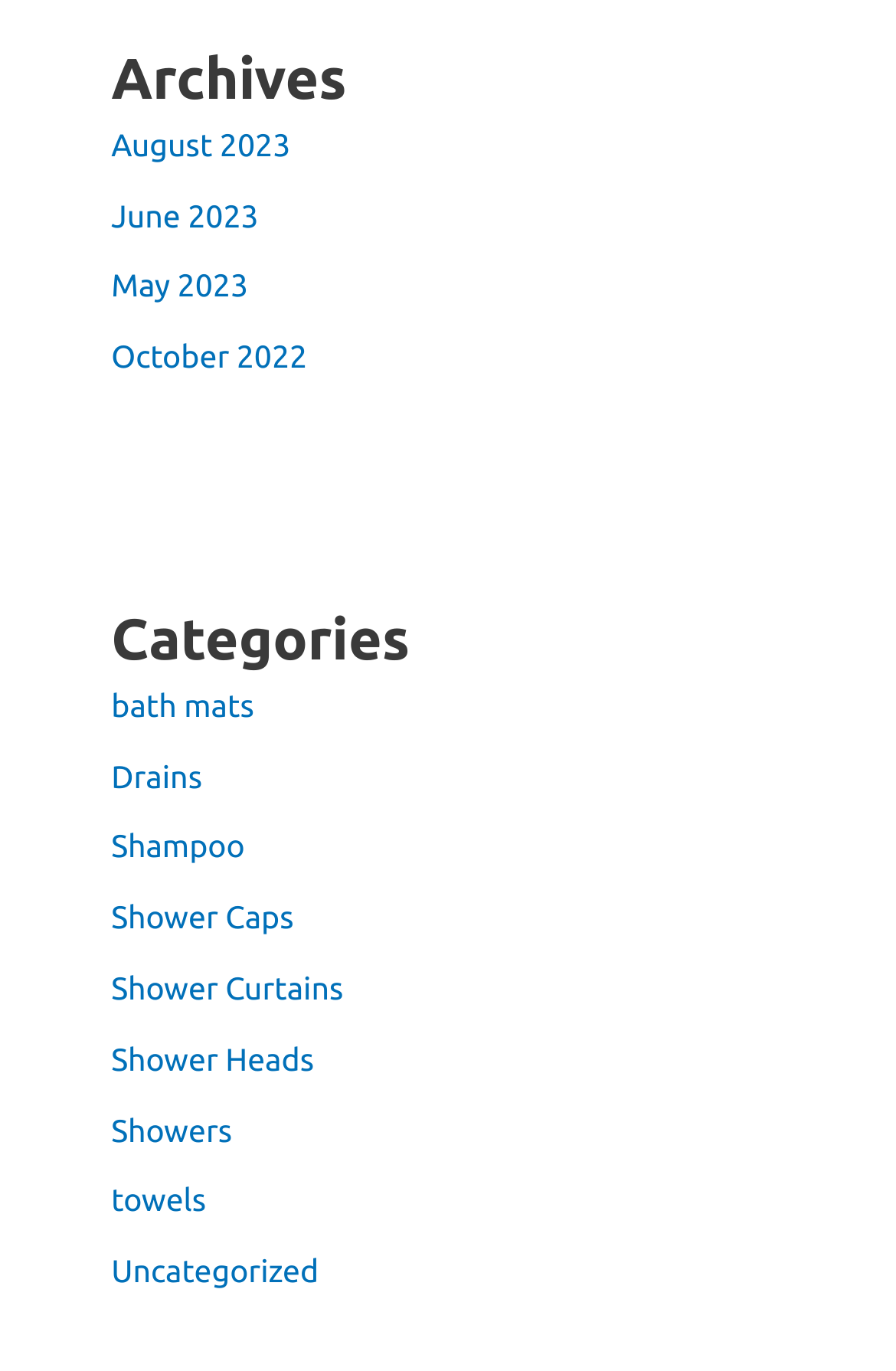Using the element description: "Showers", determine the bounding box coordinates. The coordinates should be in the format [left, top, right, bottom], with values between 0 and 1.

[0.124, 0.81, 0.259, 0.837]